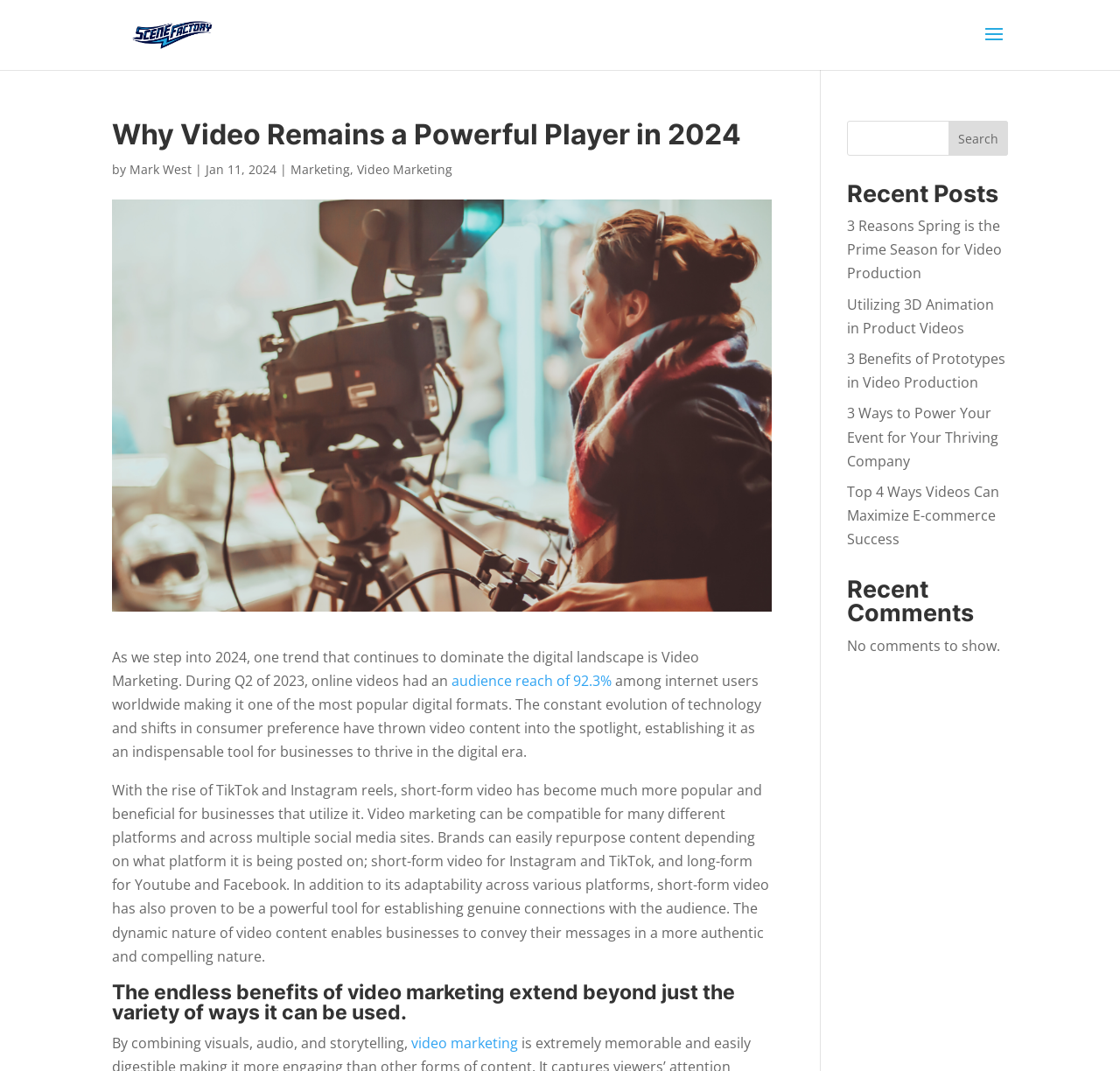Please find the bounding box coordinates of the element that needs to be clicked to perform the following instruction: "Read the 'Why Video Remains a Powerful Player in 2024' article". The bounding box coordinates should be four float numbers between 0 and 1, represented as [left, top, right, bottom].

[0.1, 0.113, 0.689, 0.147]